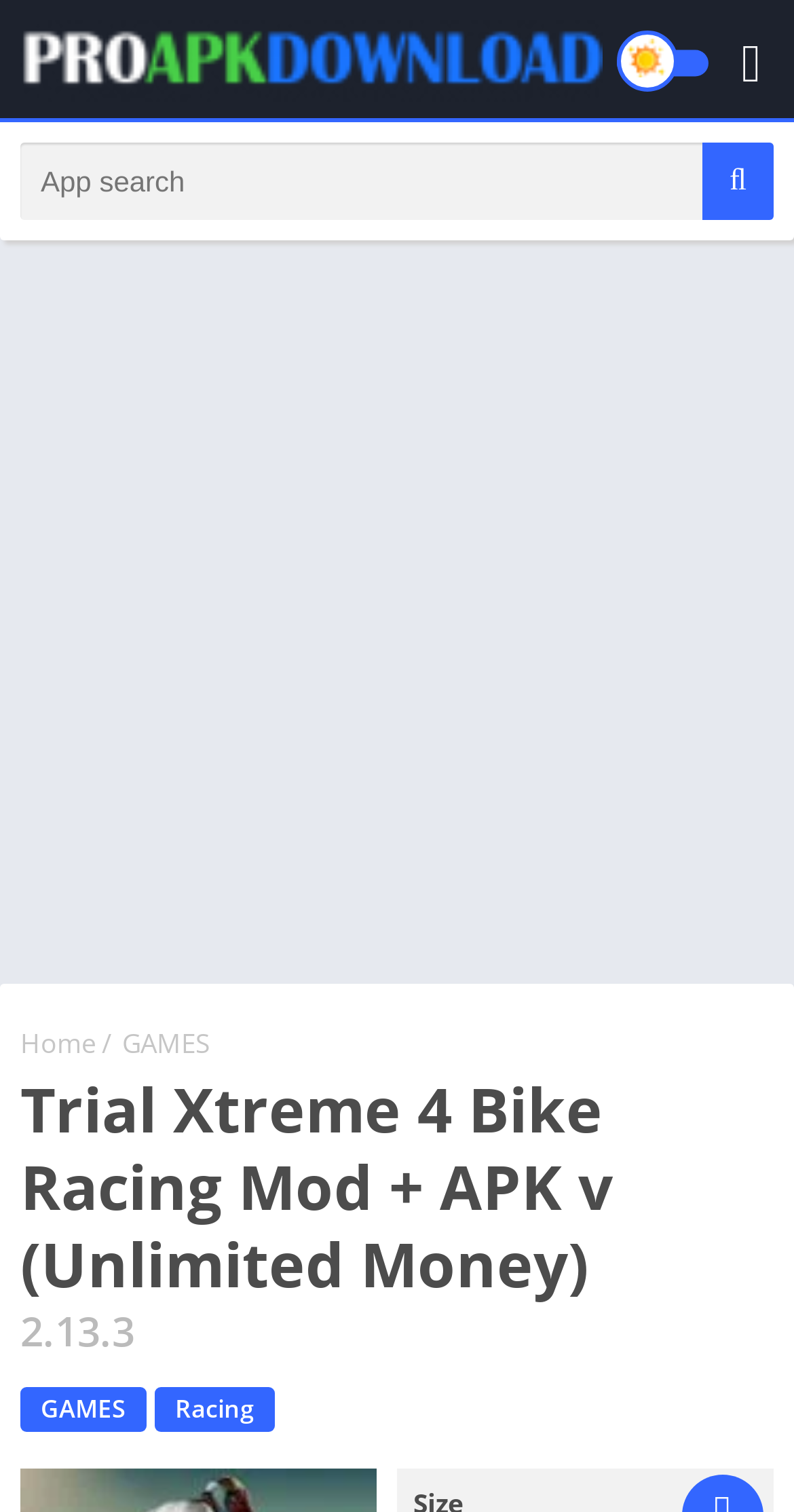Is the search function required?
Please describe in detail the information shown in the image to answer the question.

I found a textbox labeled 'App search' with a 'required' attribute set to True, indicating that the search function is required. This suggests that users must enter a search query to use the search function.